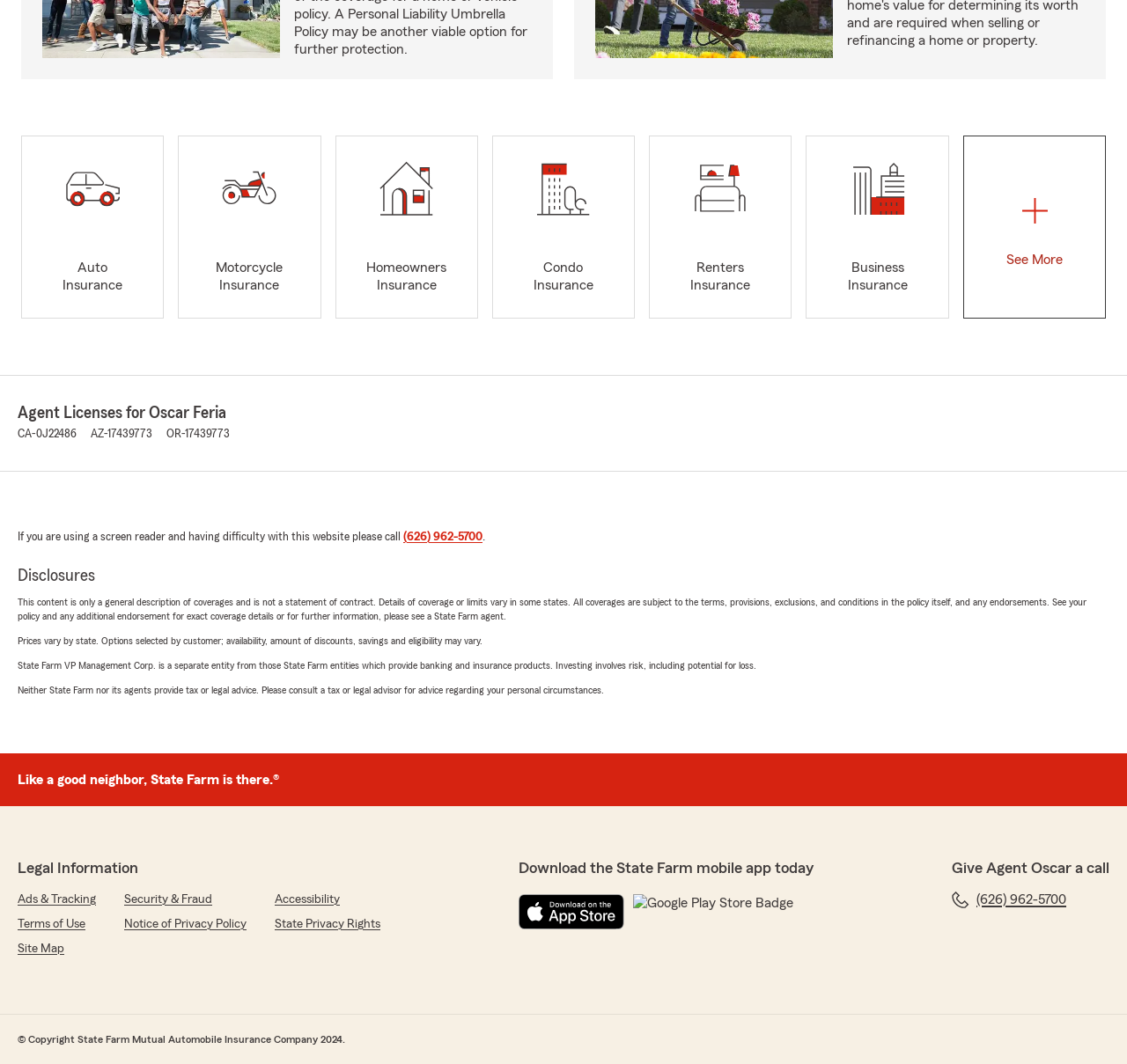Could you find the bounding box coordinates of the clickable area to complete this instruction: "Click See More"?

[0.855, 0.128, 0.98, 0.299]